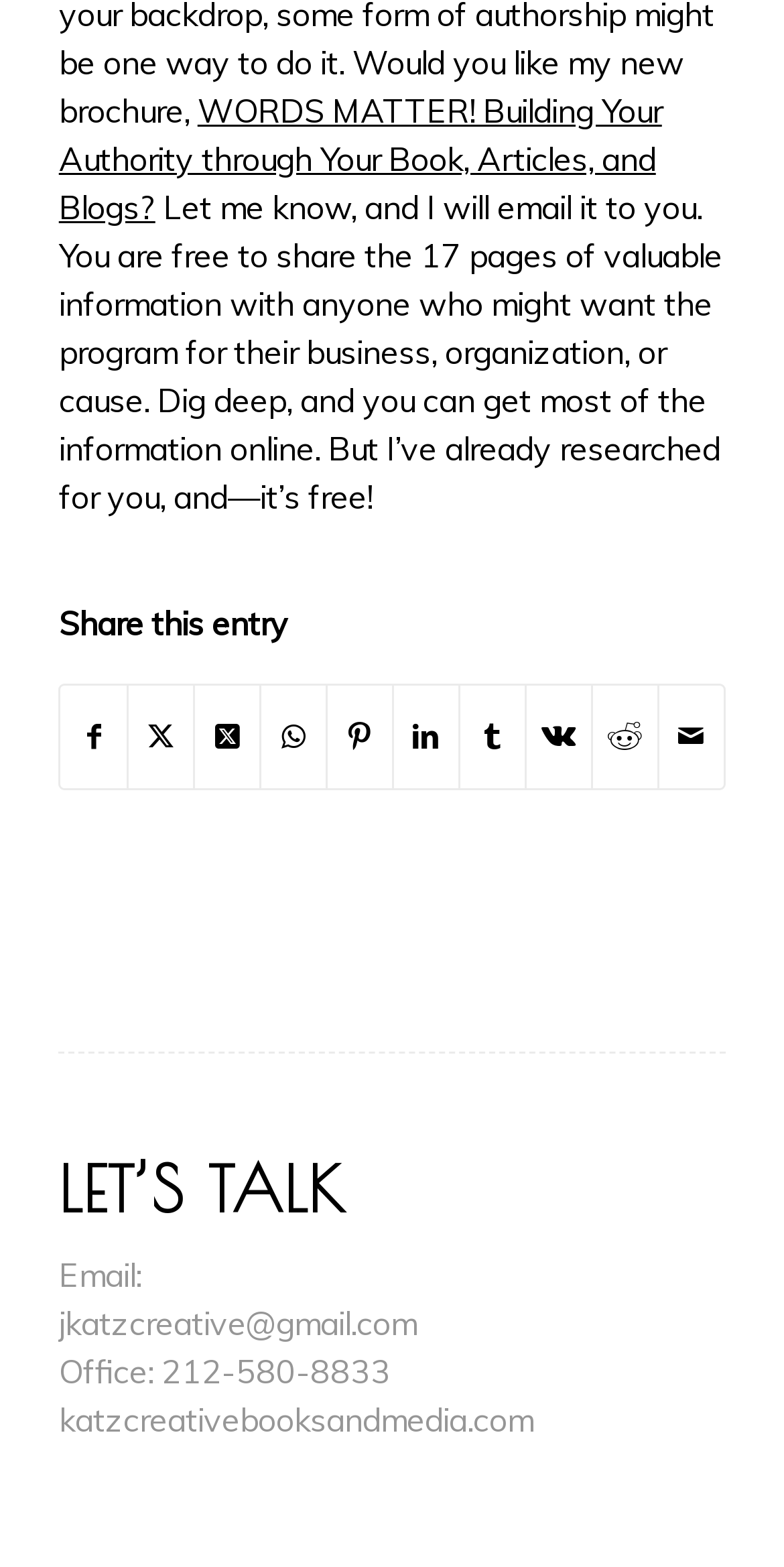Provide the bounding box coordinates for the UI element that is described as: "Share on Facebook".

[0.078, 0.437, 0.162, 0.503]